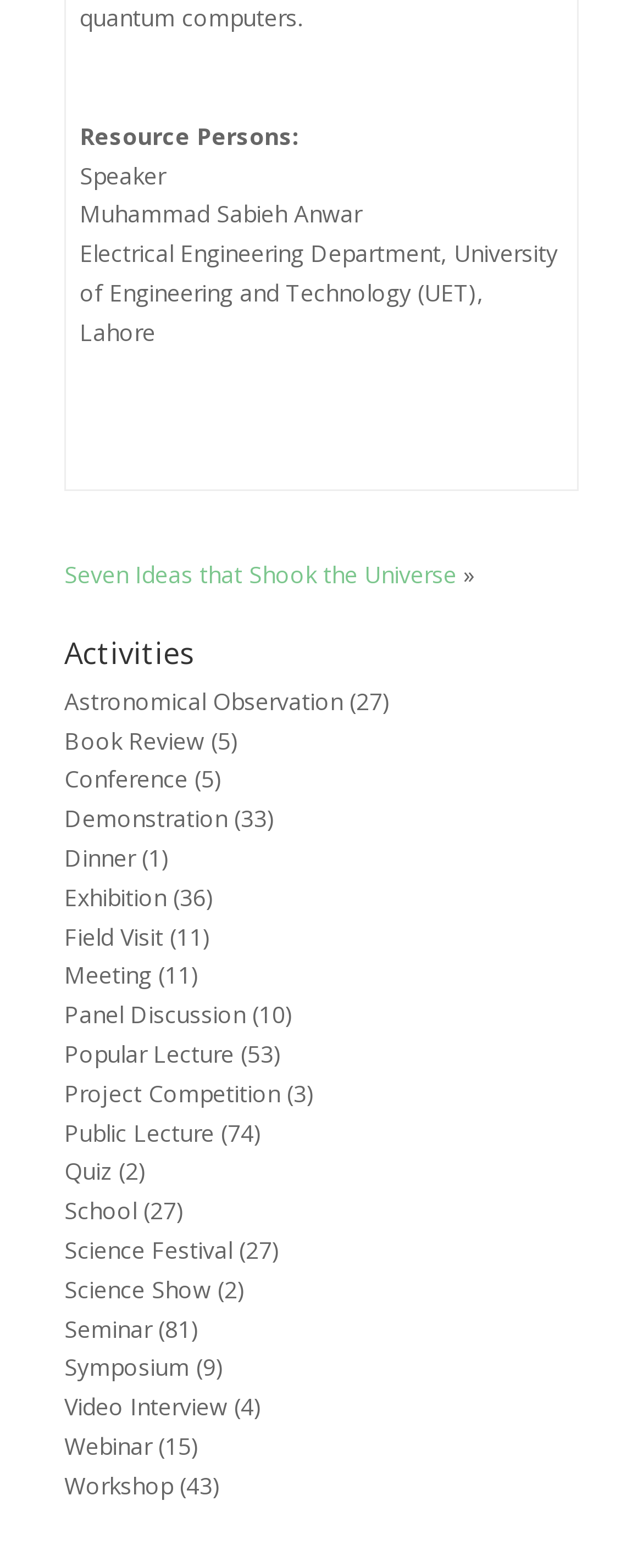Find the bounding box coordinates for the element that must be clicked to complete the instruction: "Explore 'Popular Lecture'". The coordinates should be four float numbers between 0 and 1, indicated as [left, top, right, bottom].

[0.1, 0.662, 0.364, 0.682]